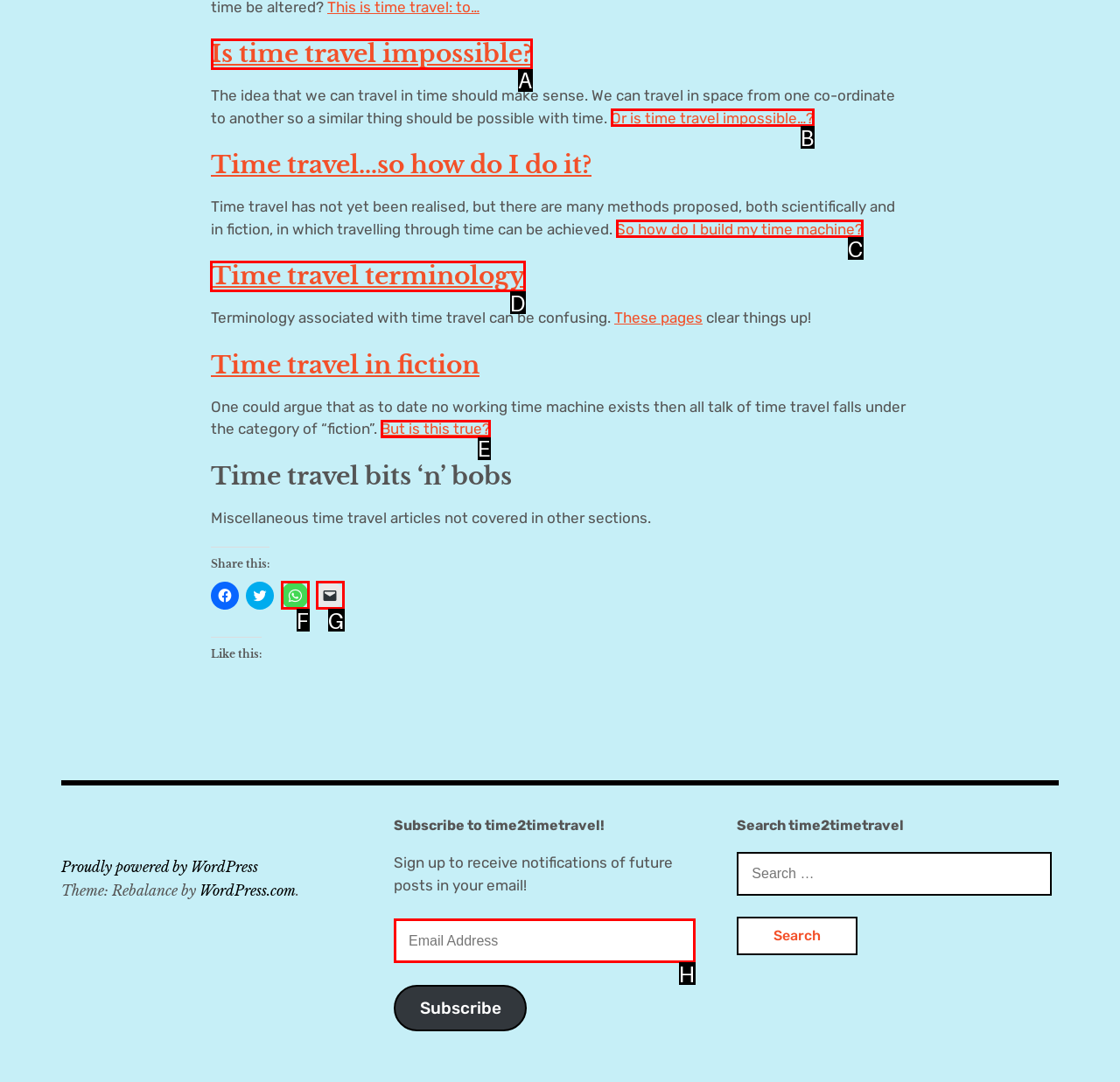Select the appropriate HTML element that needs to be clicked to execute the following task: Read about time travel terminology. Respond with the letter of the option.

D